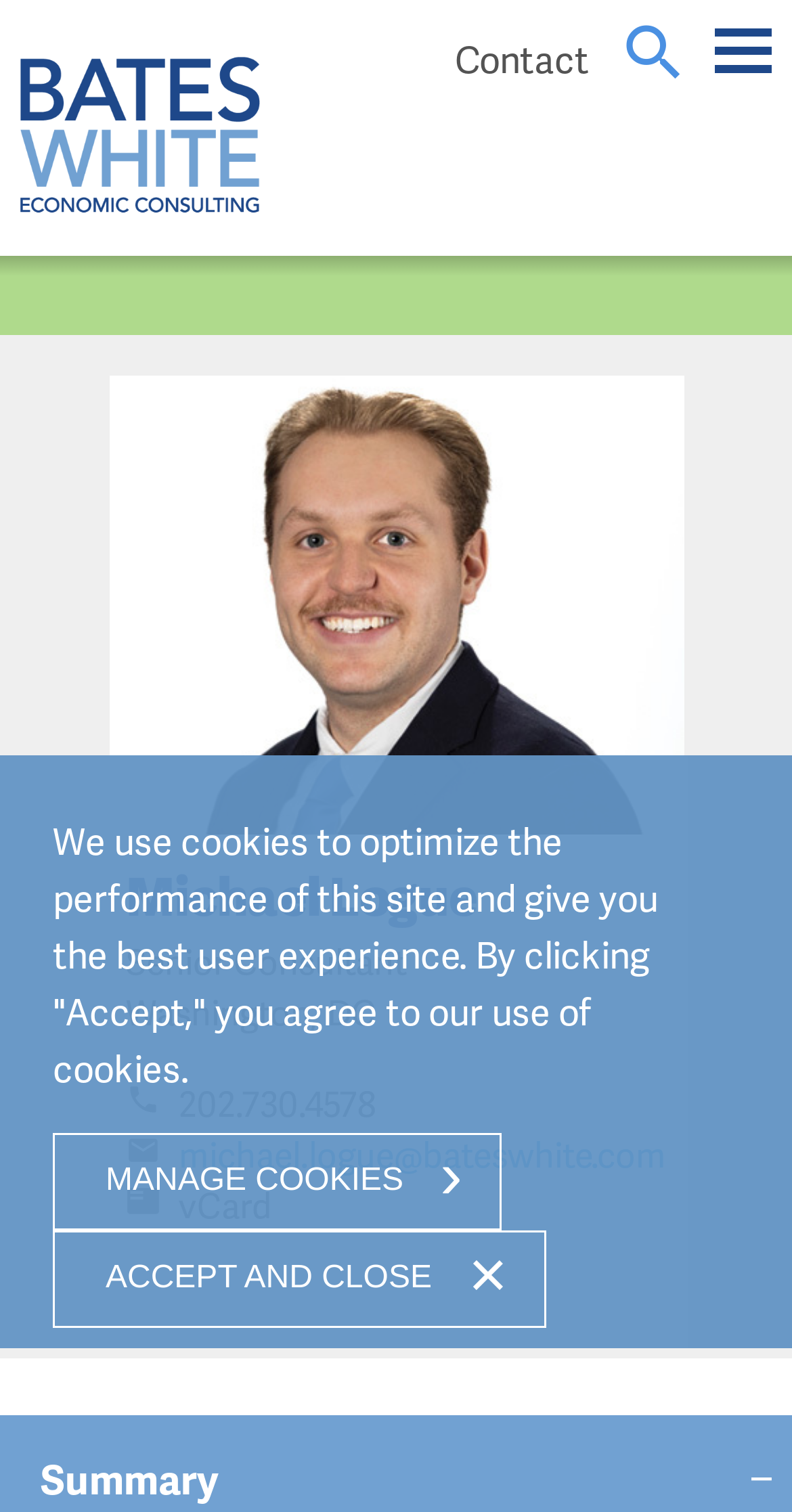Please reply with a single word or brief phrase to the question: 
What is the company name associated with Michael Logue?

Bates White